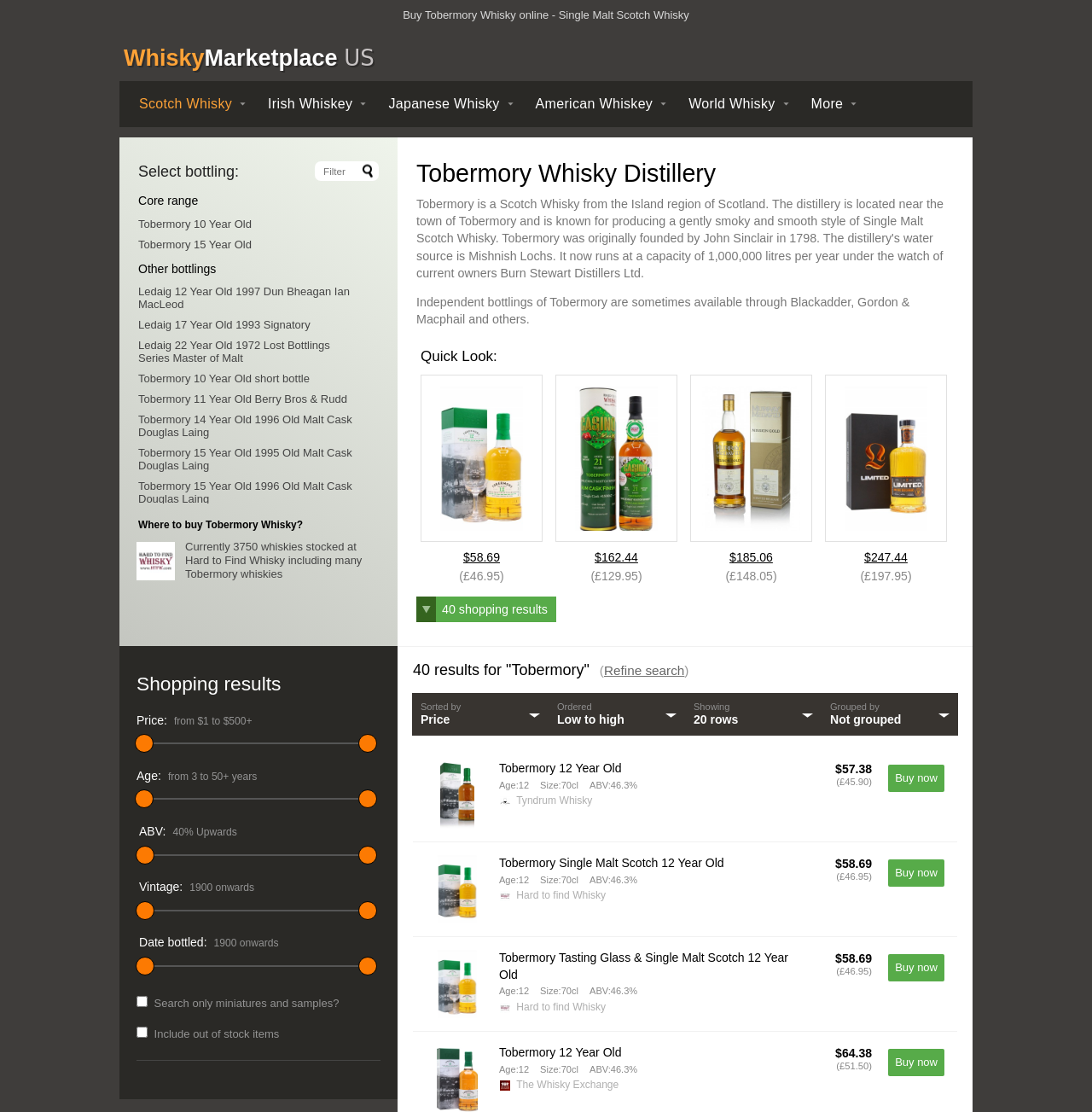Carefully examine the image and provide an in-depth answer to the question: What is the price range of the whiskies?

The price range of the whiskies can be found in the 'Price:' section which is located at the bottom of the webpage. The range is specified as 'from $ to 500+'.